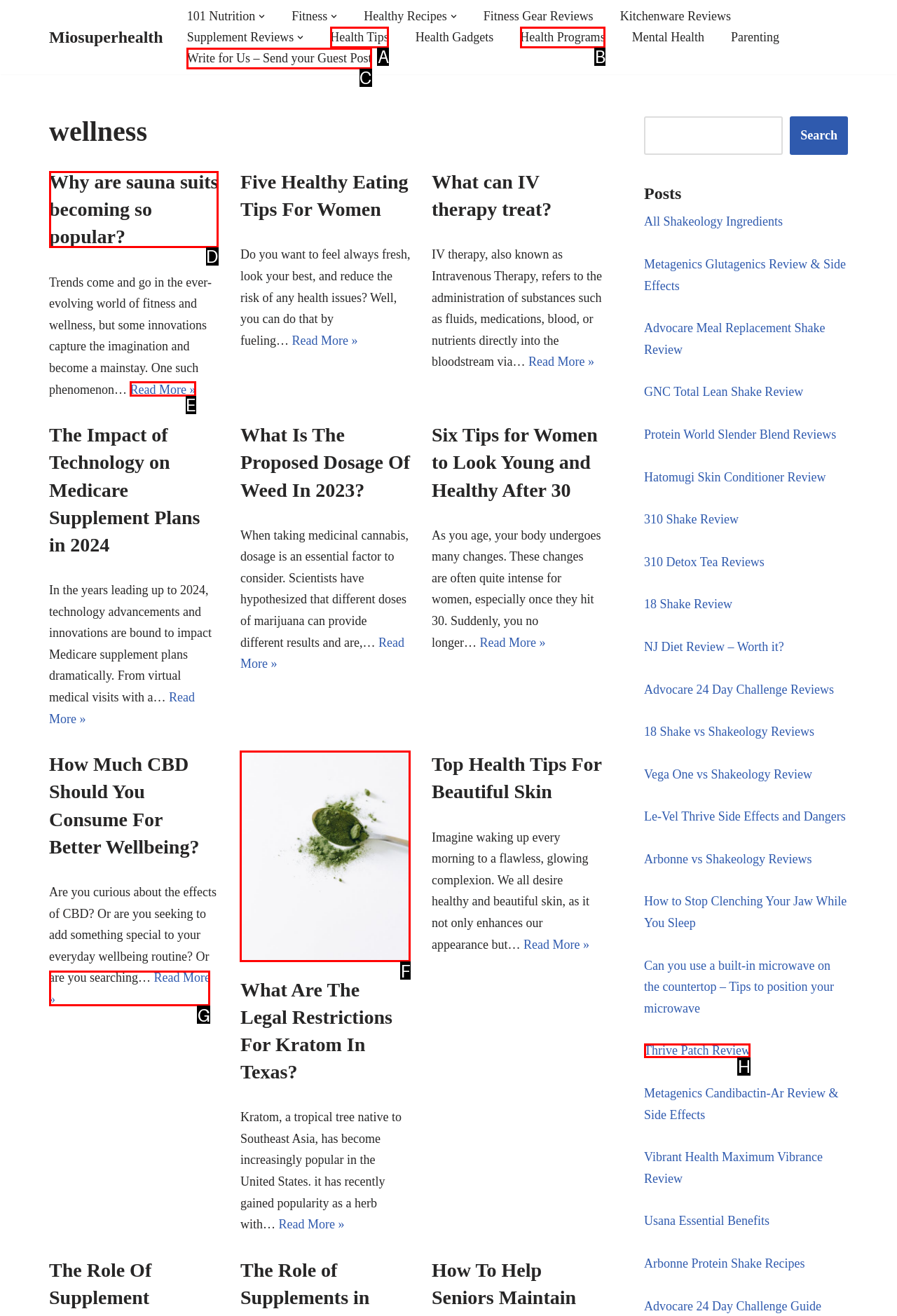Which UI element should you click on to achieve the following task: Read more about 'Why are sauna suits becoming so popular?'? Provide the letter of the correct option.

E